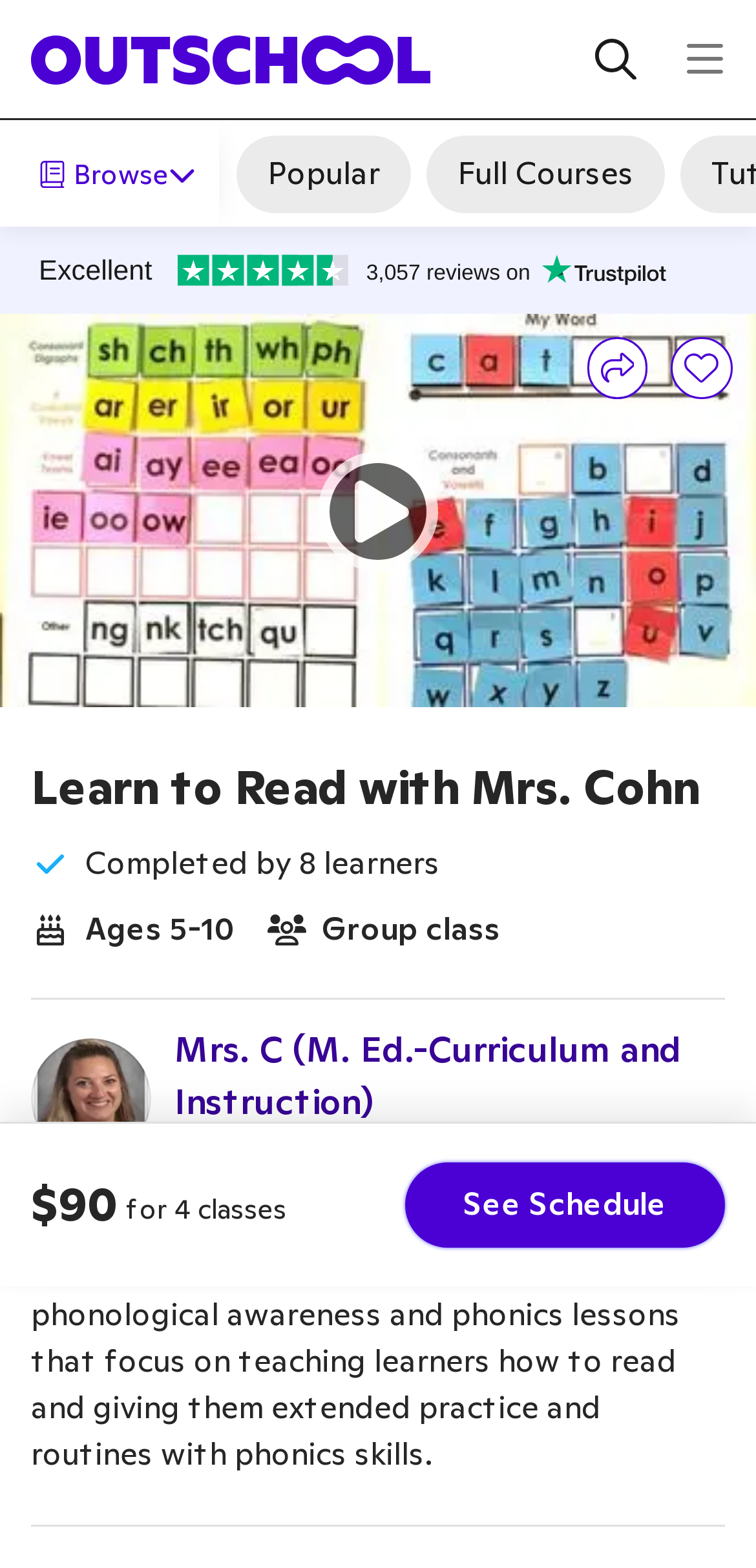Determine the bounding box coordinates of the clickable element to complete this instruction: "Click the 'Share' button". Provide the coordinates in the format of four float numbers between 0 and 1, [left, top, right, bottom].

[0.776, 0.215, 0.857, 0.254]